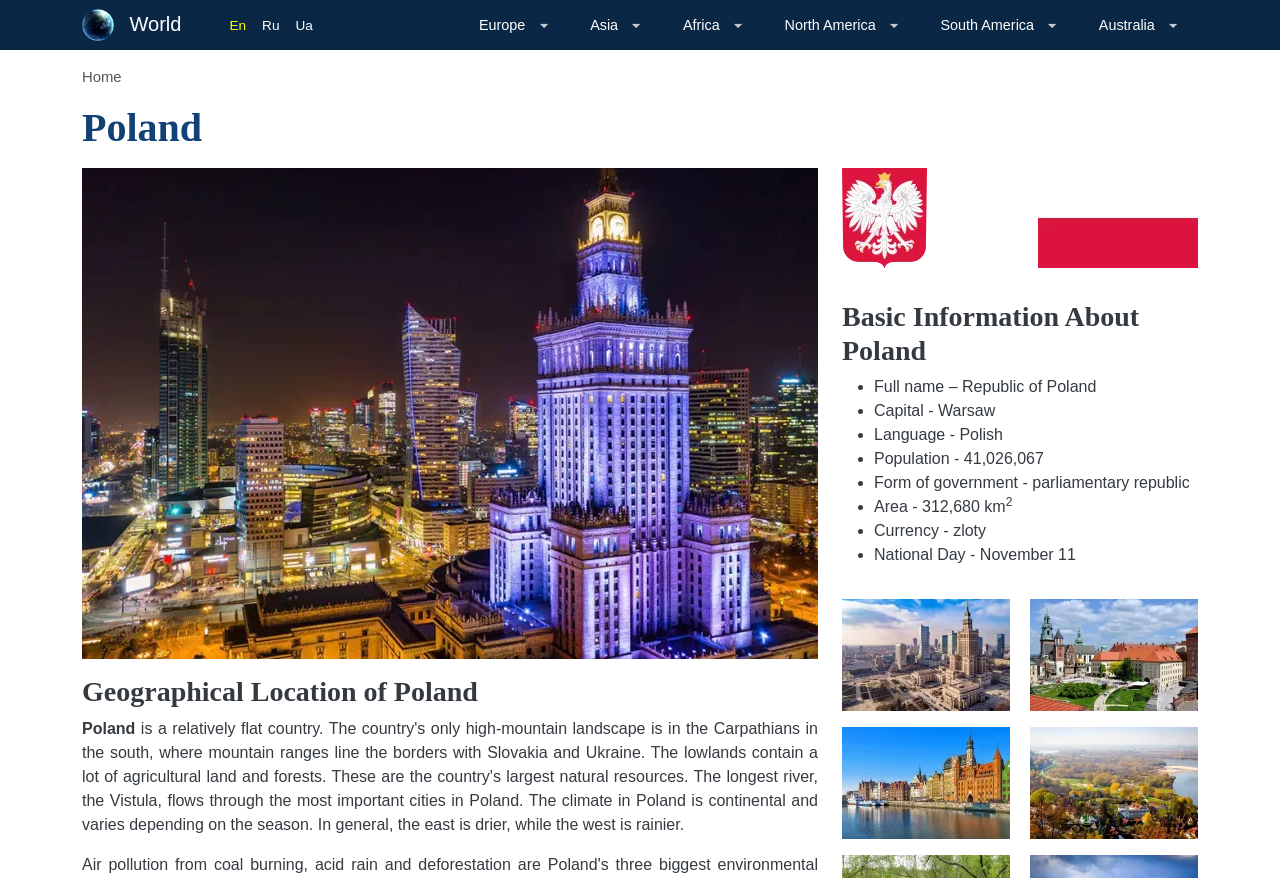Please specify the bounding box coordinates of the area that should be clicked to accomplish the following instruction: "Click the Poland link". The coordinates should consist of four float numbers between 0 and 1, i.e., [left, top, right, bottom].

[0.805, 0.745, 0.936, 0.764]